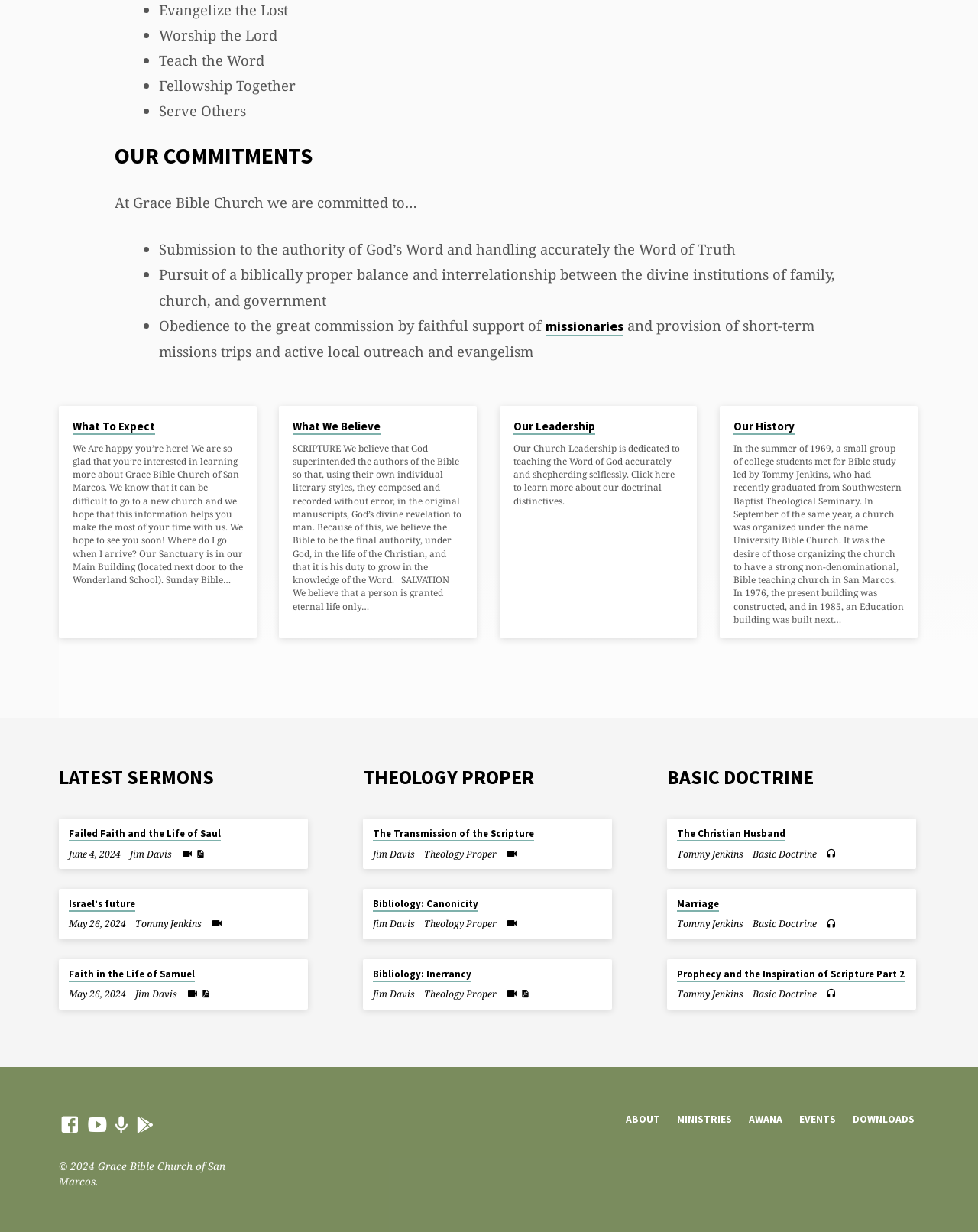Determine the bounding box coordinates for the clickable element to execute this instruction: "Check out the latest sermon 'Failed Faith and the Life of Saul'". Provide the coordinates as four float numbers between 0 and 1, i.e., [left, top, right, bottom].

[0.071, 0.671, 0.226, 0.683]